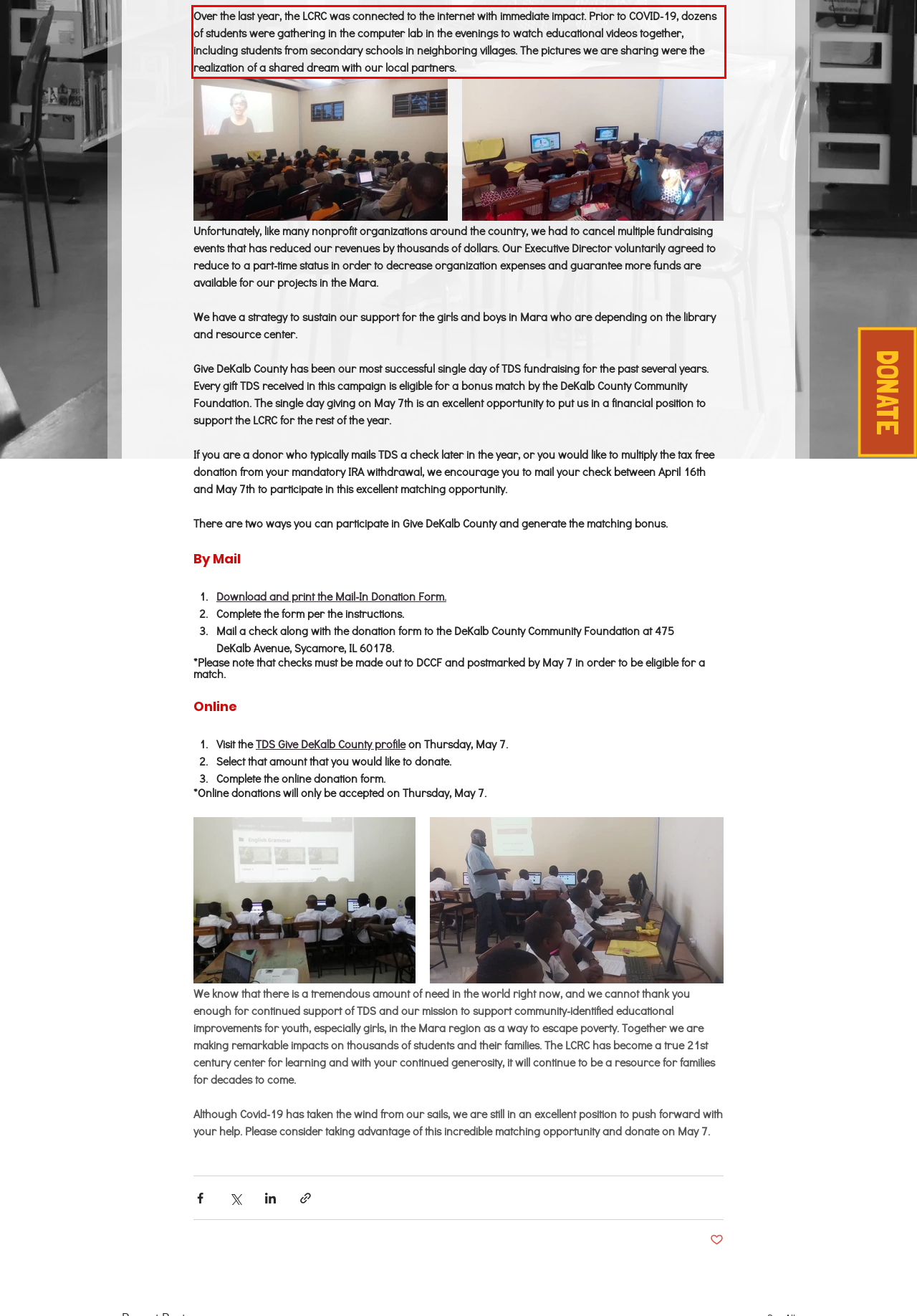Given a screenshot of a webpage with a red bounding box, extract the text content from the UI element inside the red bounding box.

Over the last year, the LCRC was connected to the internet with immediate impact. Prior to COVID-19, dozens of students were gathering in the computer lab in the evenings to watch educational videos together, including students from secondary schools in neighboring villages. The pictures we are sharing were the realization of a shared dream with our local partners.